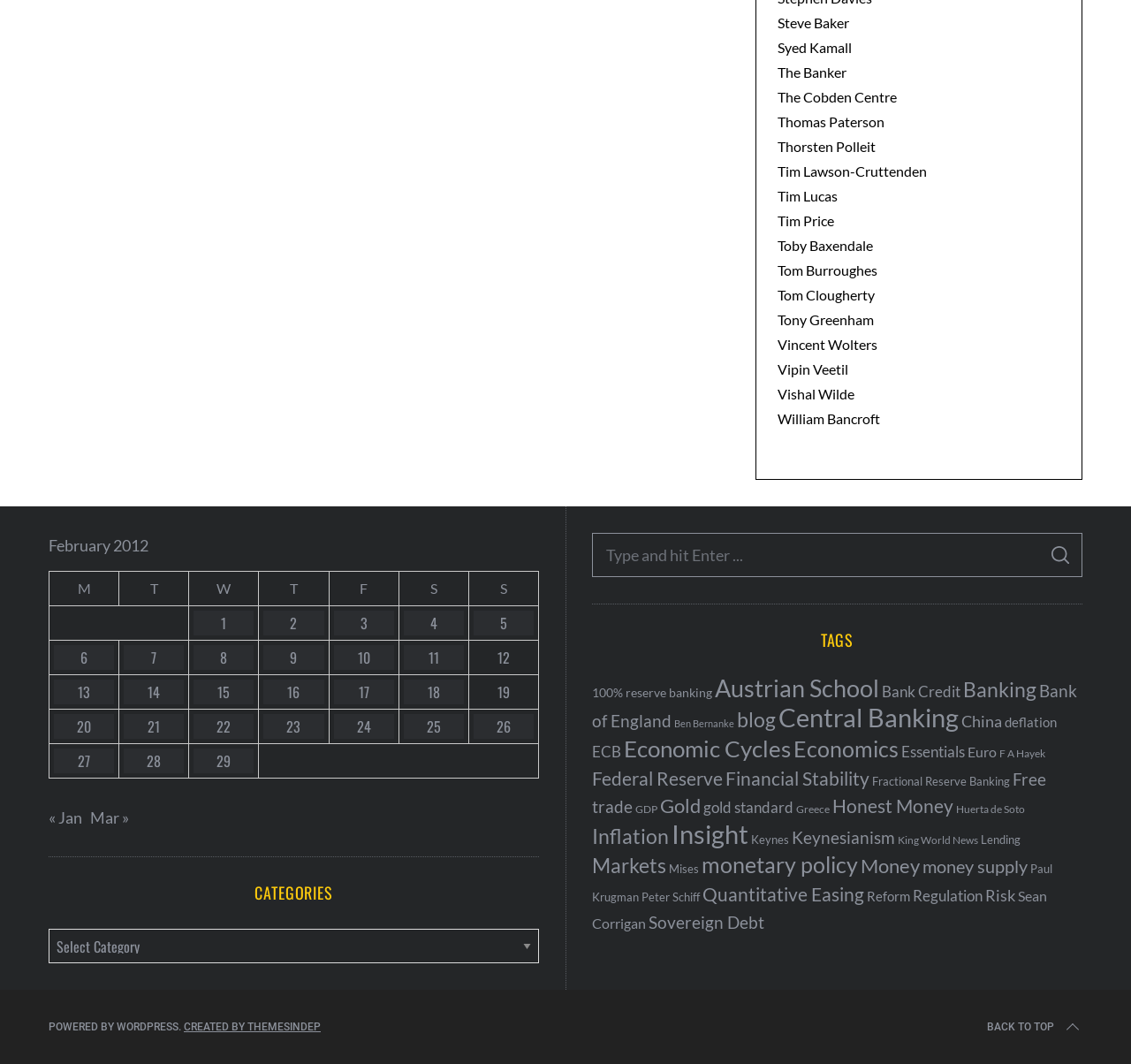Please identify the bounding box coordinates of where to click in order to follow the instruction: "Click on Steve Baker's link".

[0.688, 0.013, 0.751, 0.029]